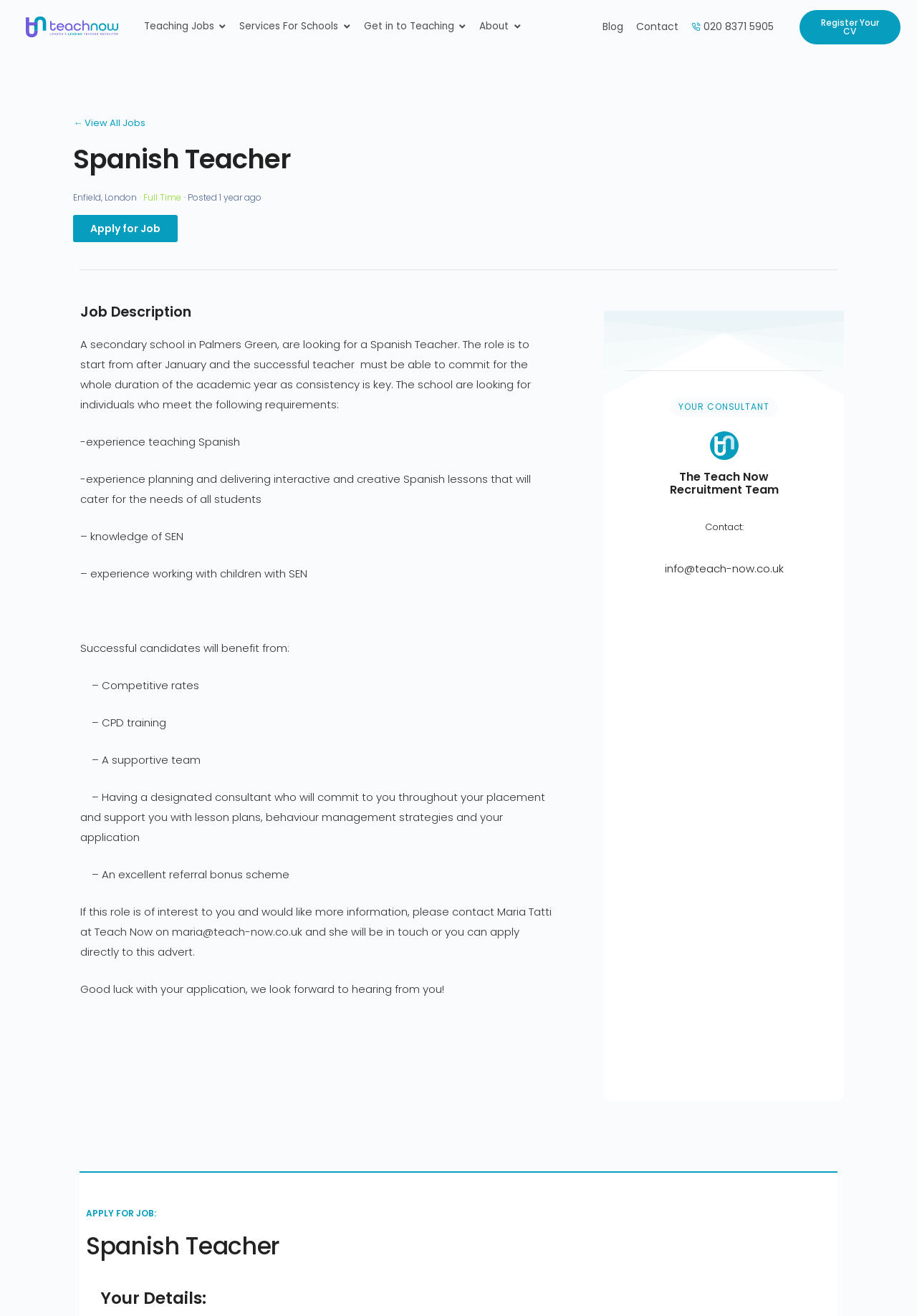Who is the contact person for the job?
Please respond to the question with a detailed and informative answer.

The job description mentions that if the role is of interest, please contact Maria Tatti at Teach Now on maria@teach-now.co.uk, indicating that Maria Tatti is the contact person for the job.